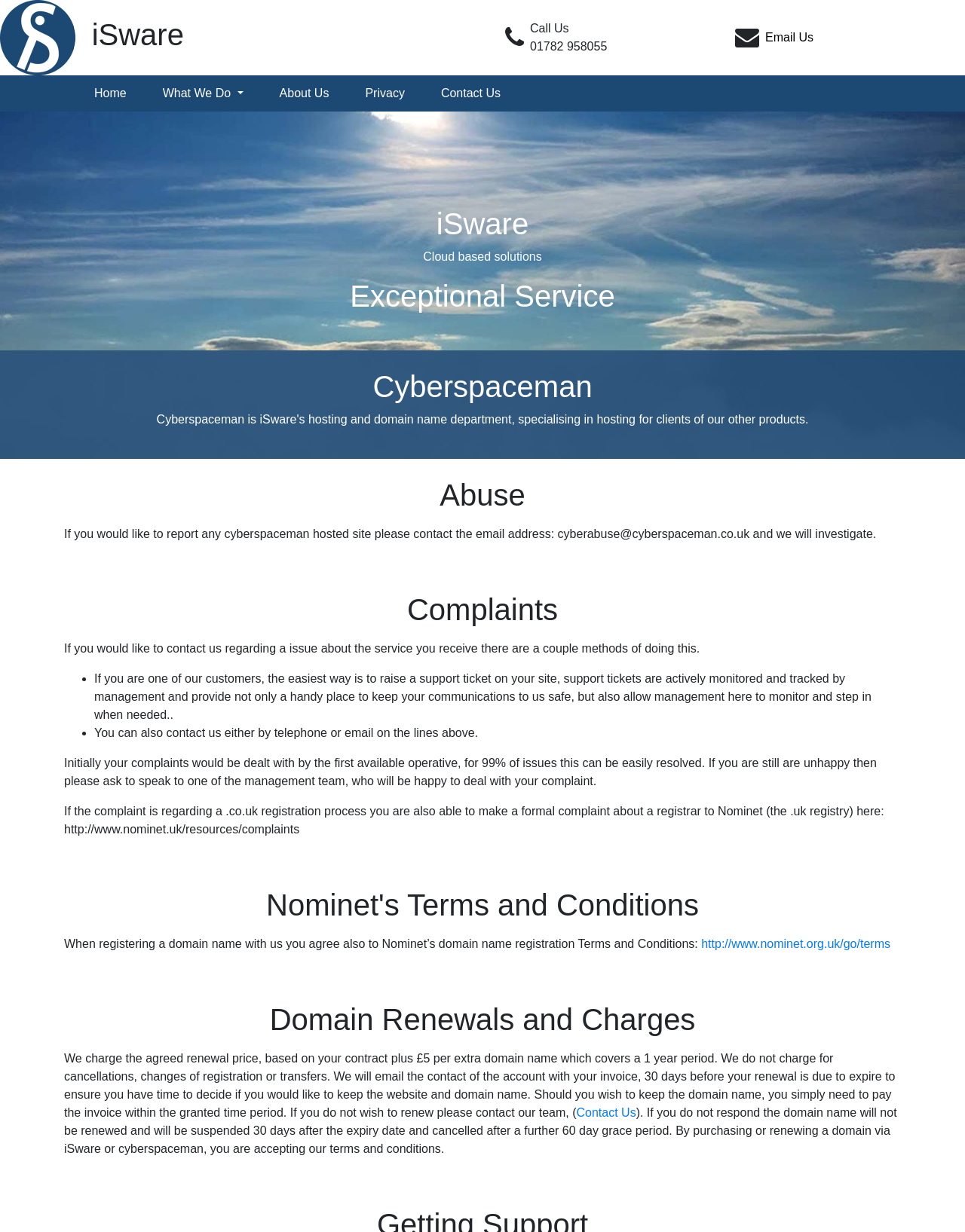How can customers raise a support ticket?
With the help of the image, please provide a detailed response to the question.

I found this information by reading the StaticText element that says 'If you are one of our customers, the easiest way is to raise a support ticket on your site, support tickets are actively monitored and tracked by management and provide not only a handy place to keep your communications to us safe, but also allow management here to monitor and step in when needed..'